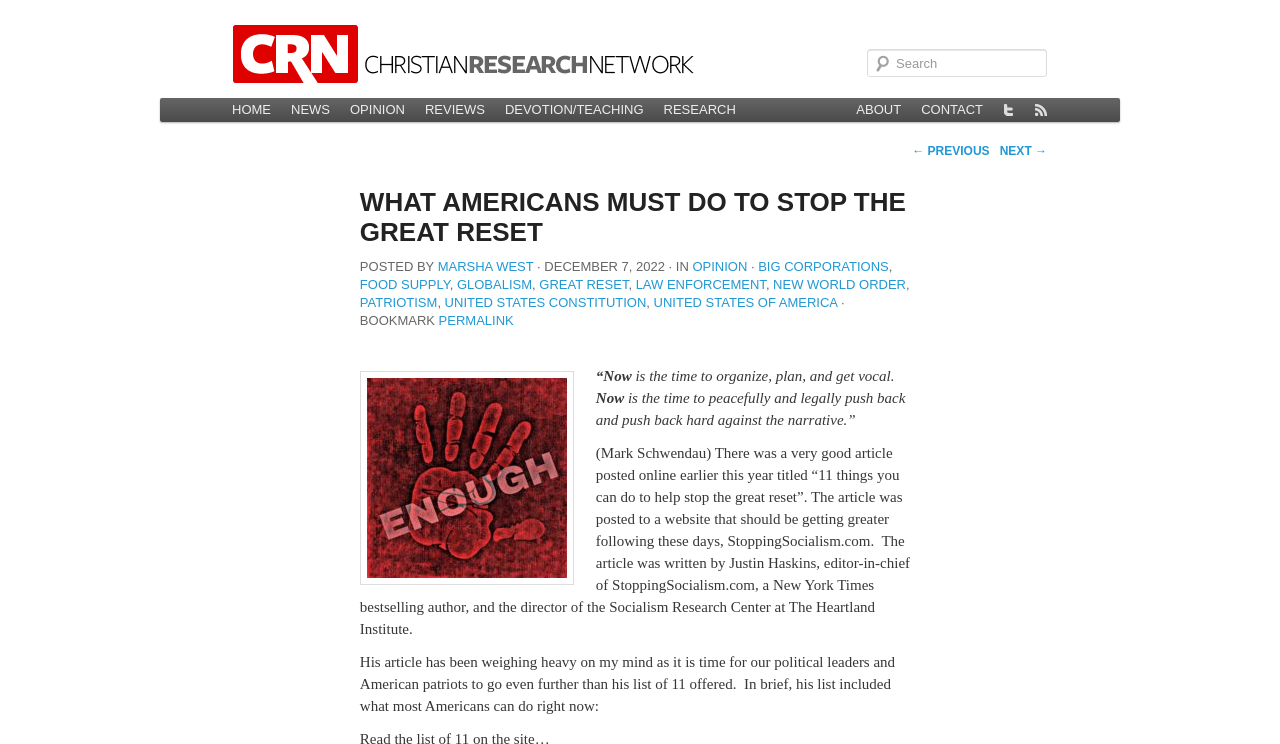What is the main topic of the article?
Using the image as a reference, give a one-word or short phrase answer.

Stop the Great Reset